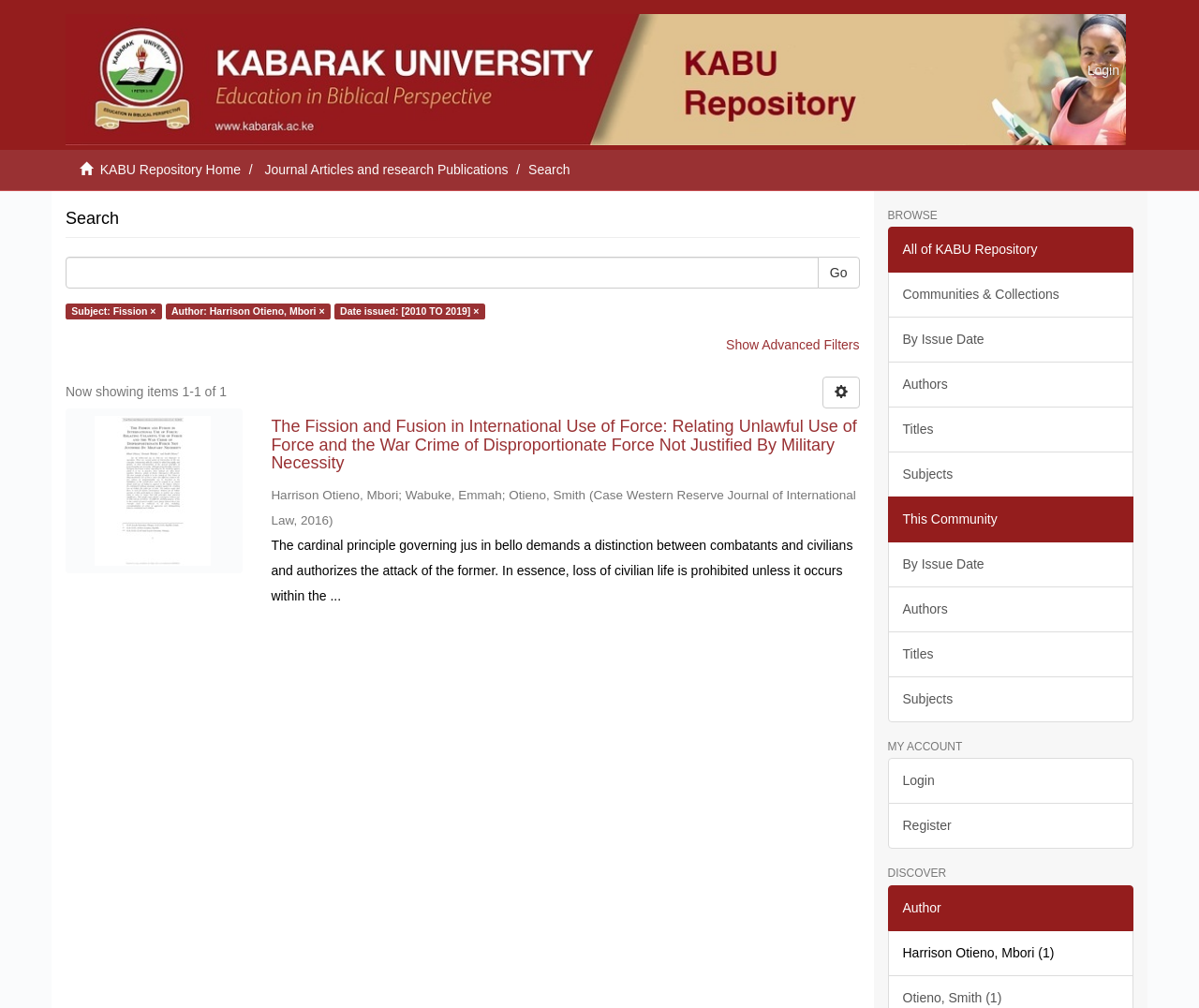Find the bounding box coordinates for the area that should be clicked to accomplish the instruction: "View the article 'The Fission and Fusion in International Use of Force'".

[0.226, 0.414, 0.717, 0.47]